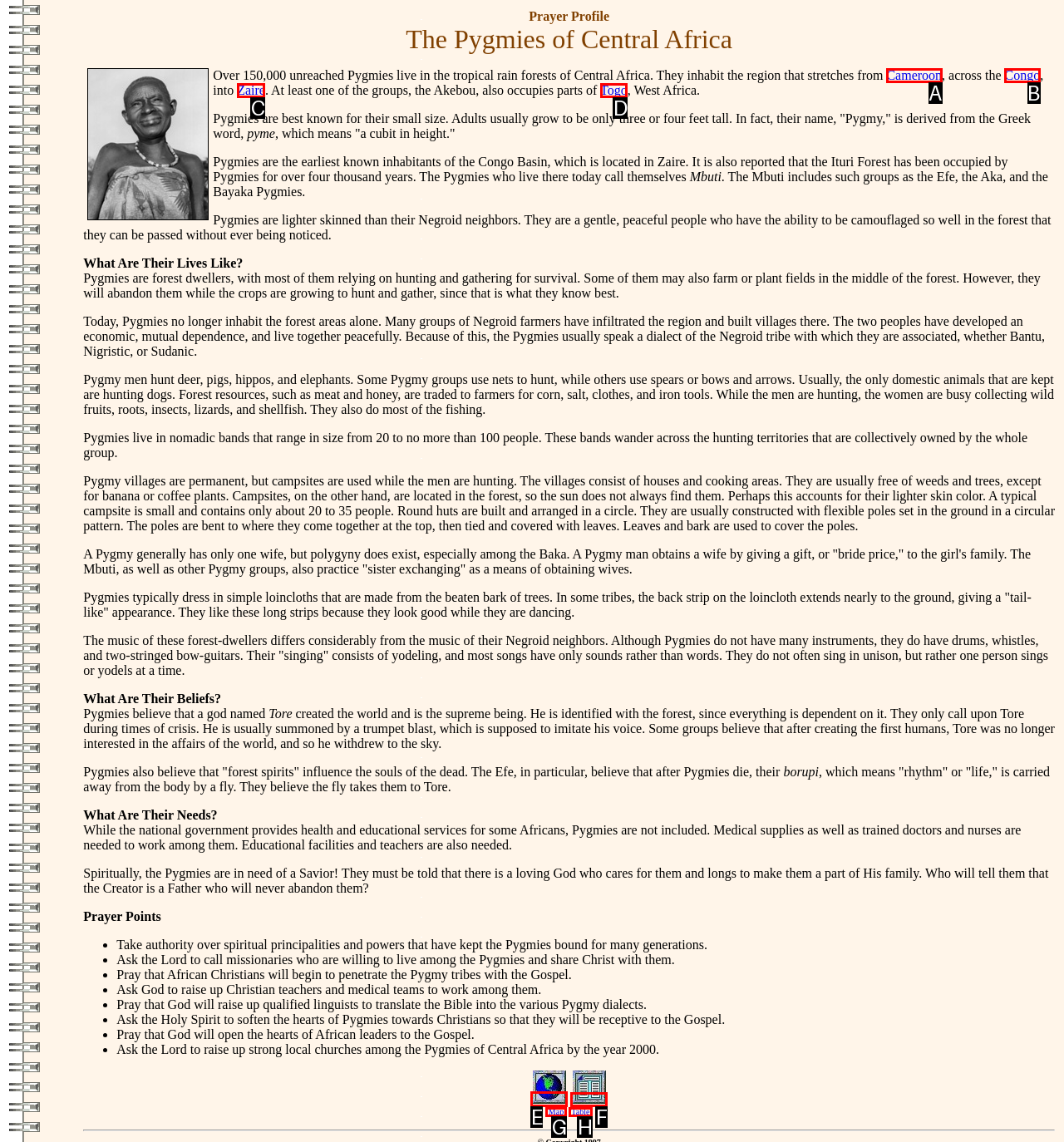Select the correct HTML element to complete the following task: View the map
Provide the letter of the choice directly from the given options.

E